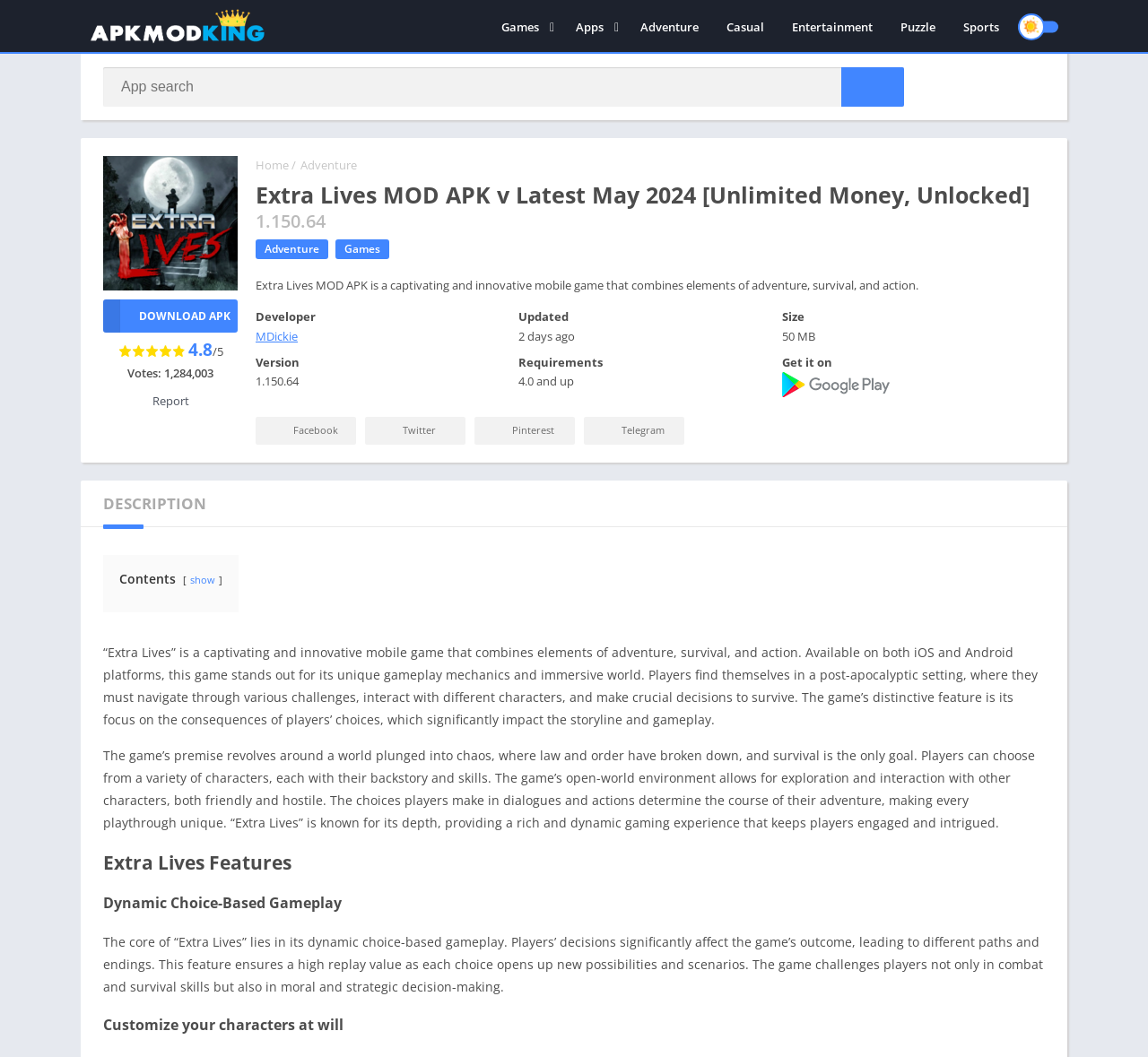Can you show the bounding box coordinates of the region to click on to complete the task described in the instruction: "Download the APK"?

[0.09, 0.283, 0.207, 0.315]